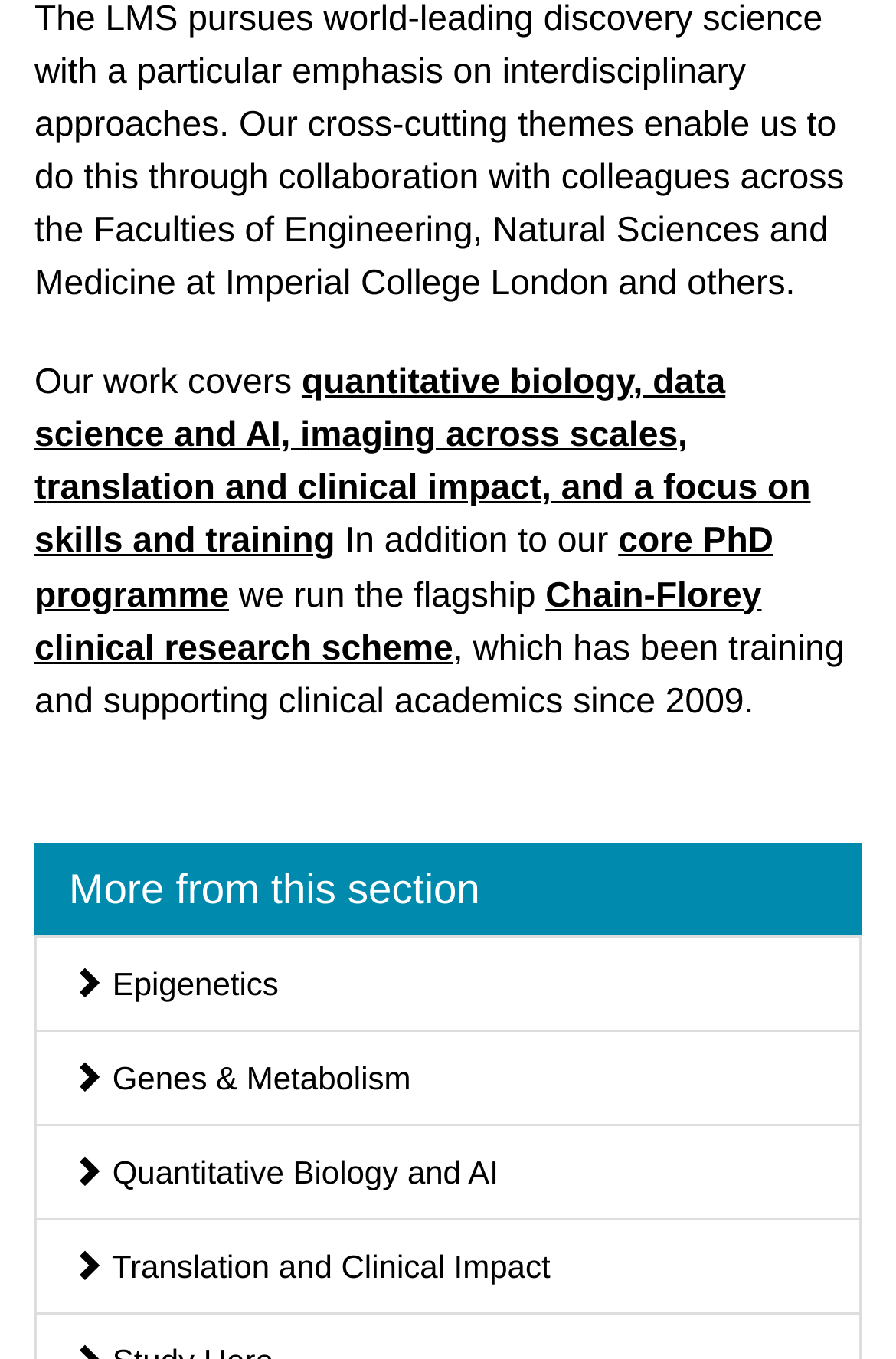Identify the bounding box coordinates necessary to click and complete the given instruction: "Explore the Chain-Florey clinical research scheme".

[0.038, 0.424, 0.85, 0.491]